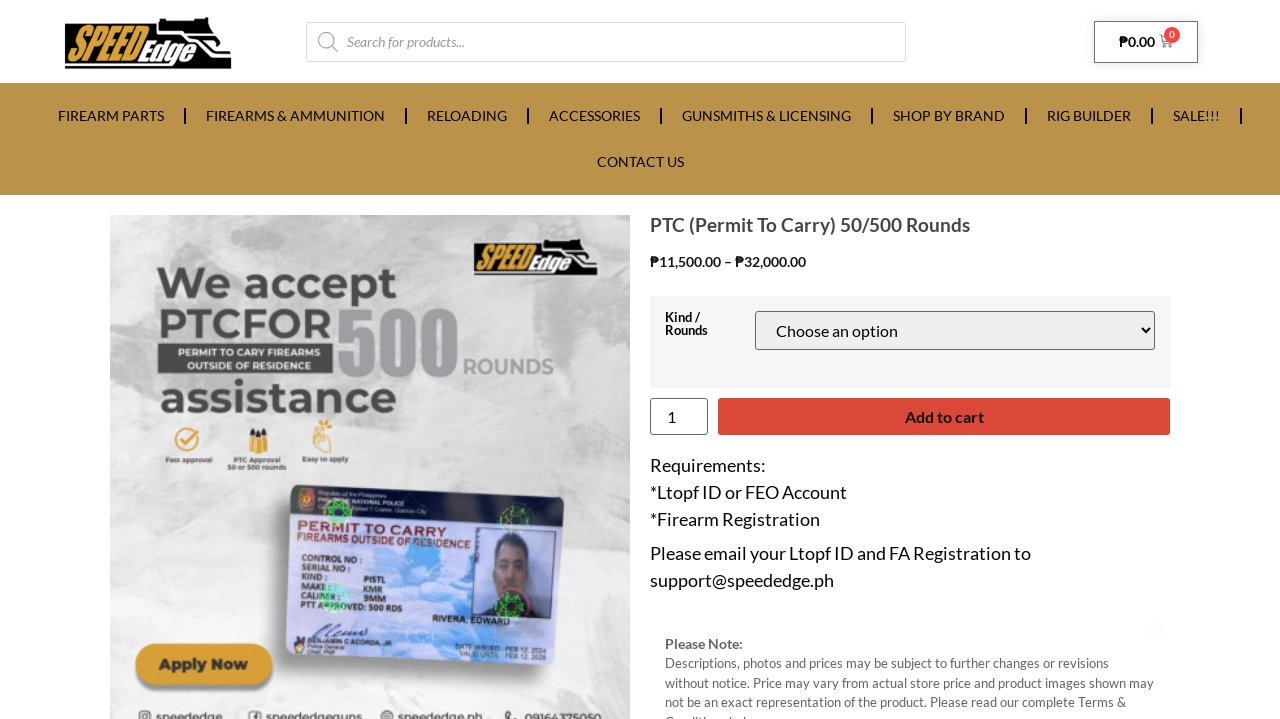Please locate the bounding box coordinates of the element that needs to be clicked to achieve the following instruction: "Search for products". The coordinates should be four float numbers between 0 and 1, i.e., [left, top, right, bottom].

[0.239, 0.03, 0.708, 0.086]